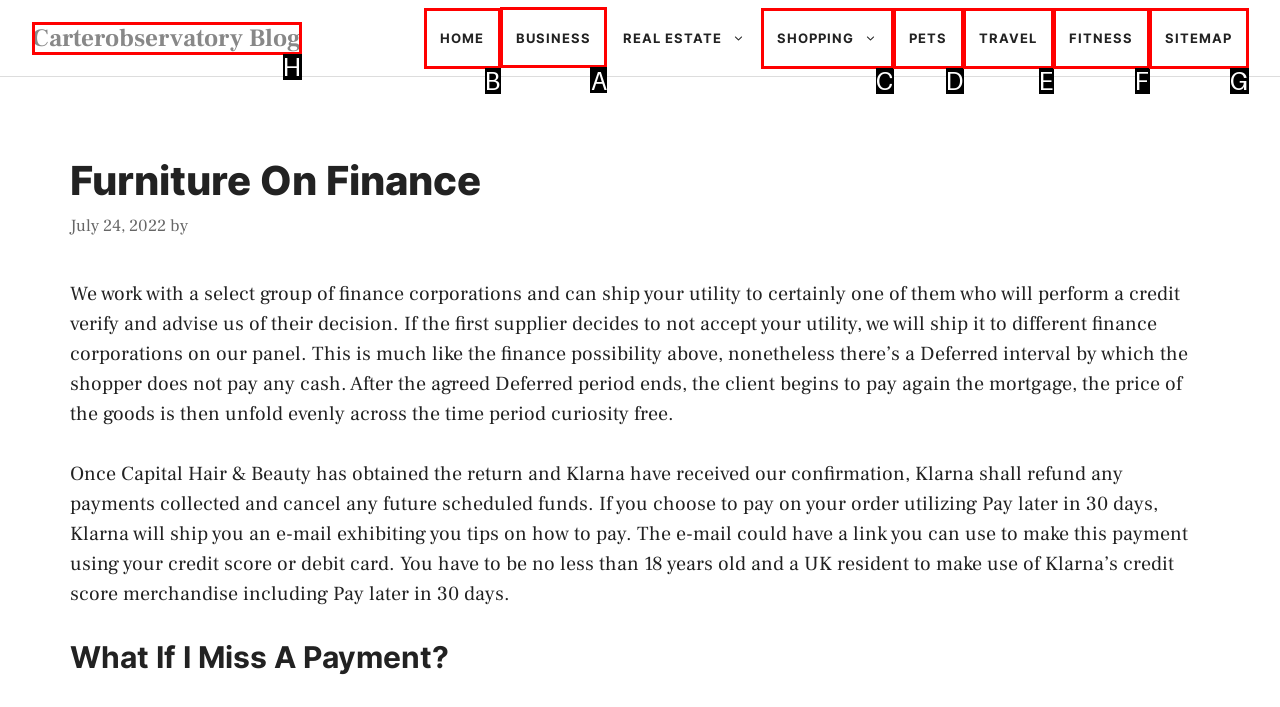Determine the appropriate lettered choice for the task: click BUSINESS. Reply with the correct letter.

A